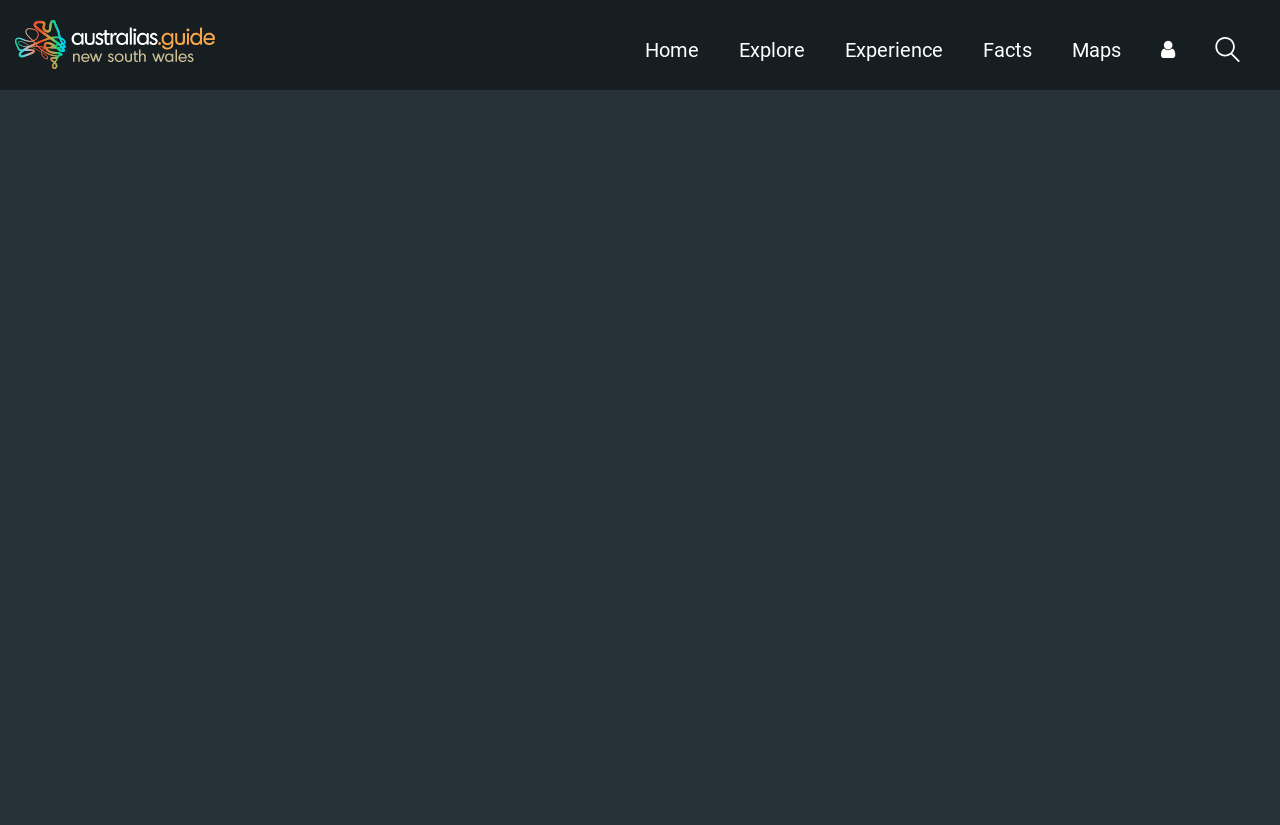Locate the bounding box of the UI element described in the following text: "Facts".

[0.768, 0.0, 0.806, 0.109]